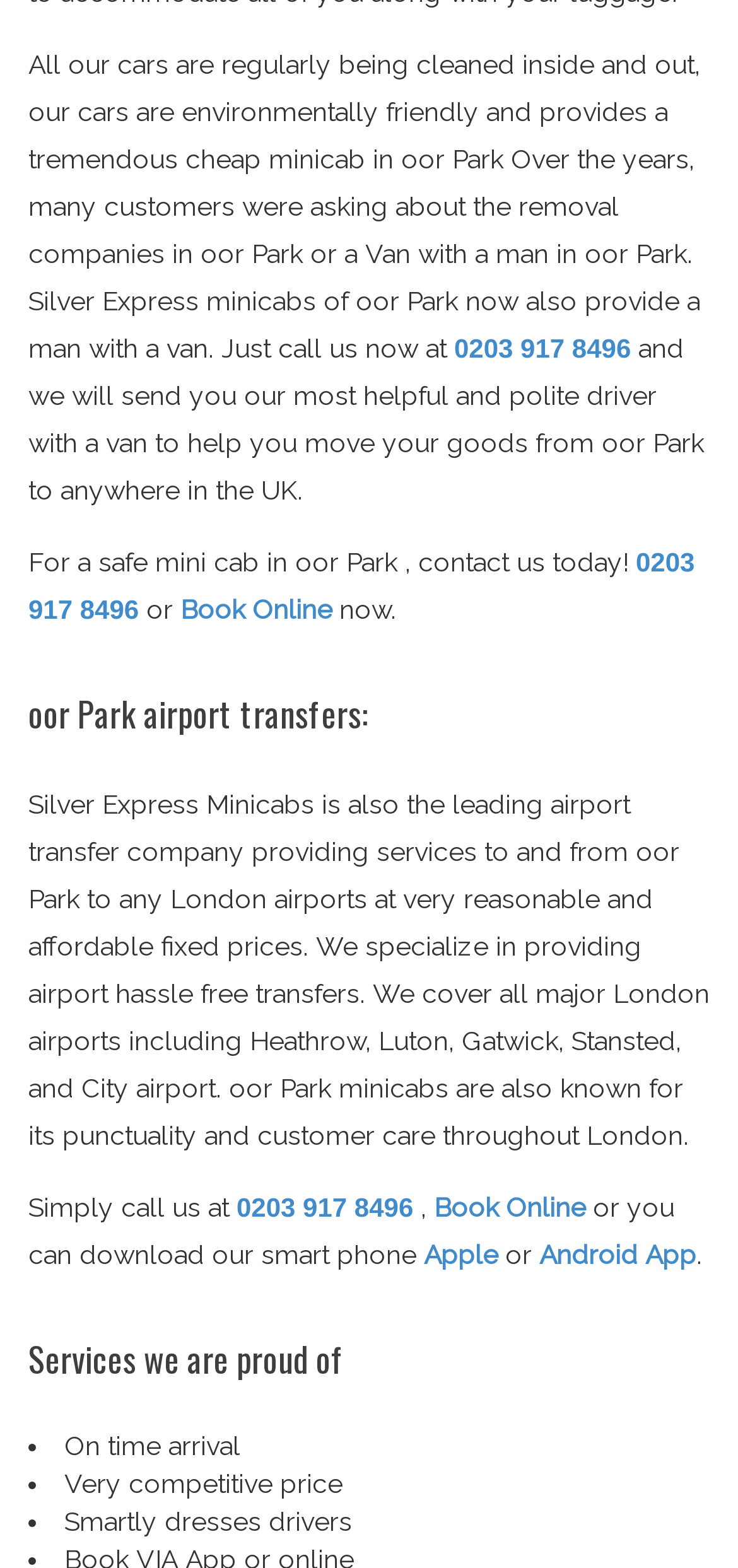Based on the provided description, "Book Online", find the bounding box of the corresponding UI element in the screenshot.

[0.245, 0.379, 0.45, 0.398]